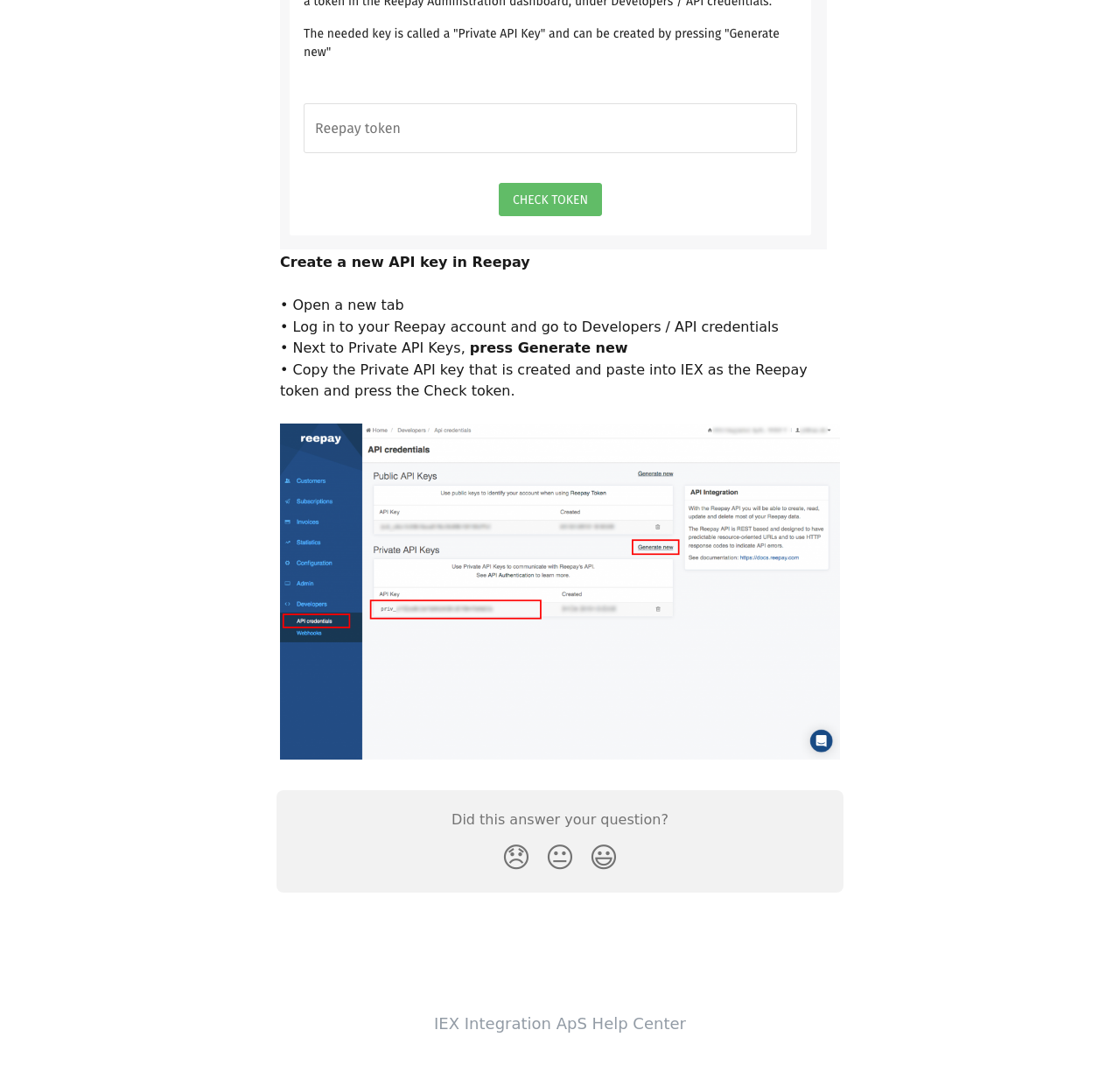Specify the bounding box coordinates (top-left x, top-left y, bottom-right x, bottom-right y) of the UI element in the screenshot that matches this description: 😞

[0.441, 0.773, 0.48, 0.818]